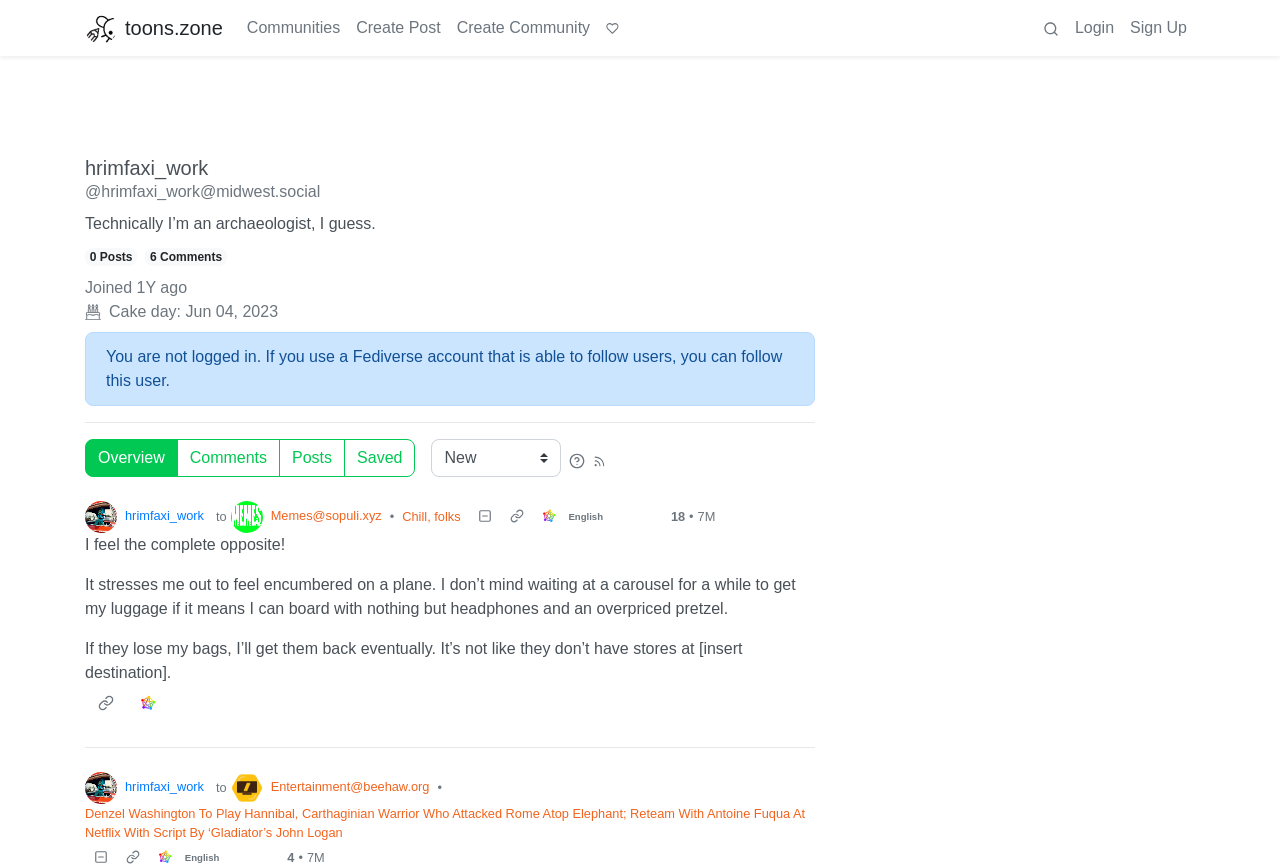What is the language of the post?
Look at the image and answer the question using a single word or phrase.

English